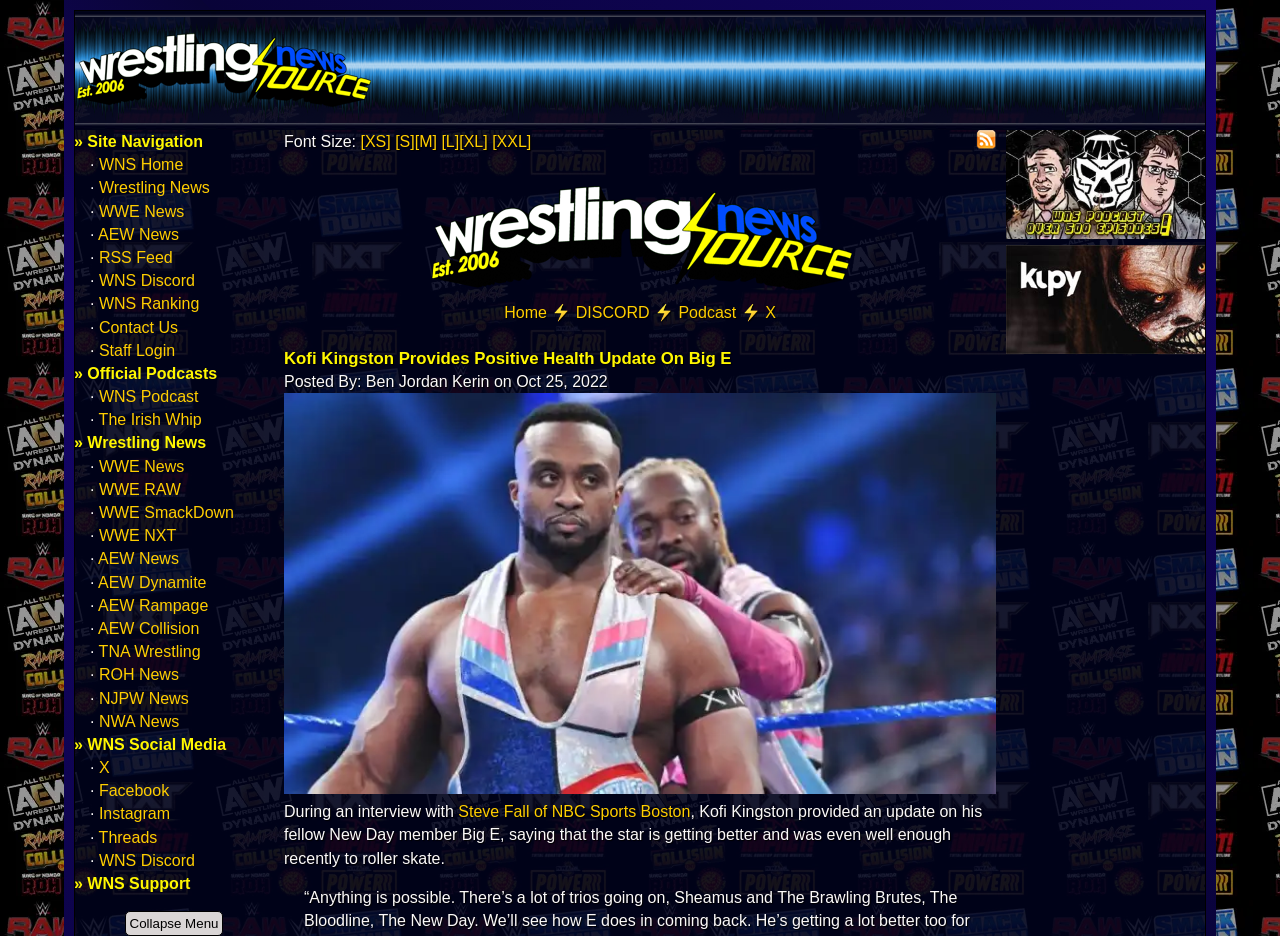Can you find and generate the webpage's heading?

Kofi Kingston Provides Positive Health Update On Big E